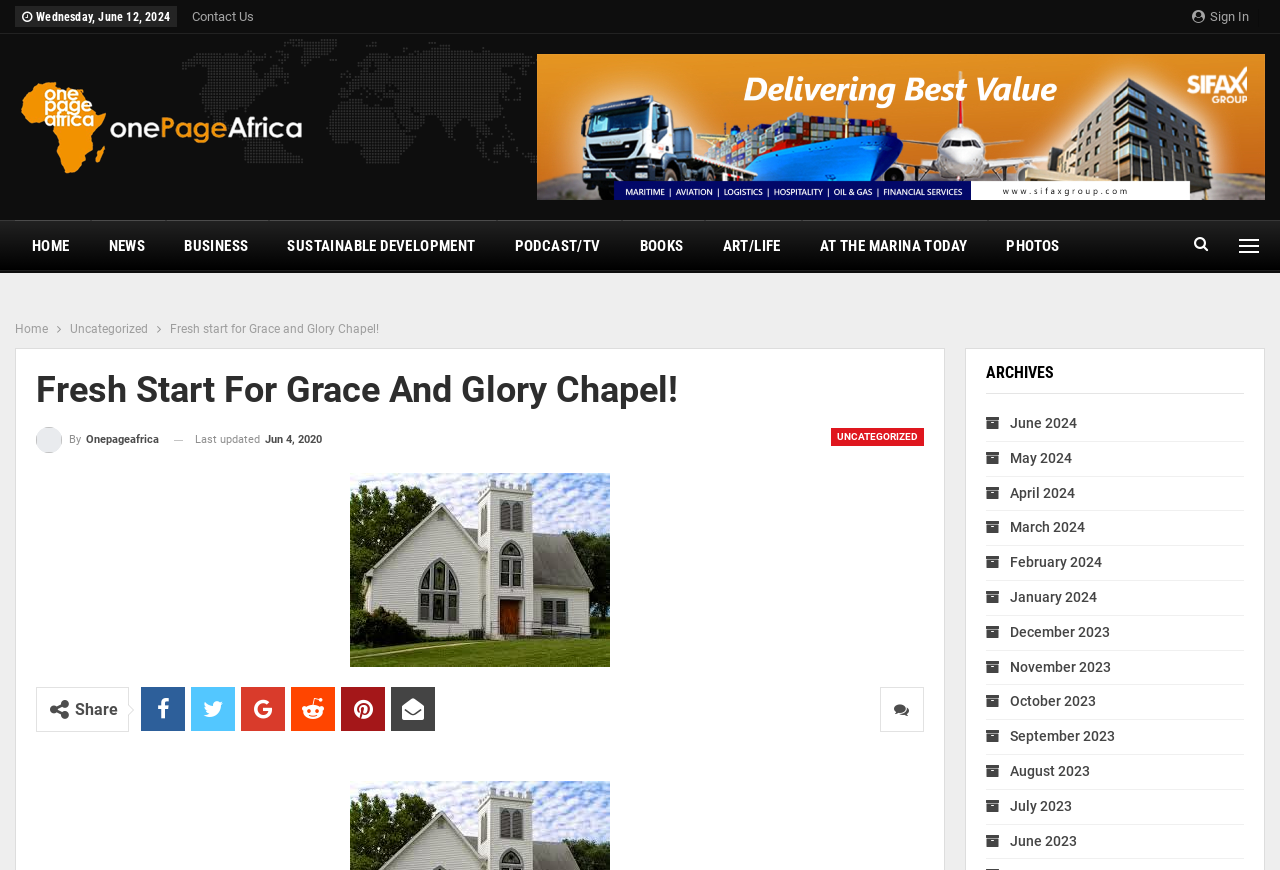Please find and report the bounding box coordinates of the element to click in order to perform the following action: "Contact us". The coordinates should be expressed as four float numbers between 0 and 1, in the format [left, top, right, bottom].

[0.15, 0.01, 0.198, 0.028]